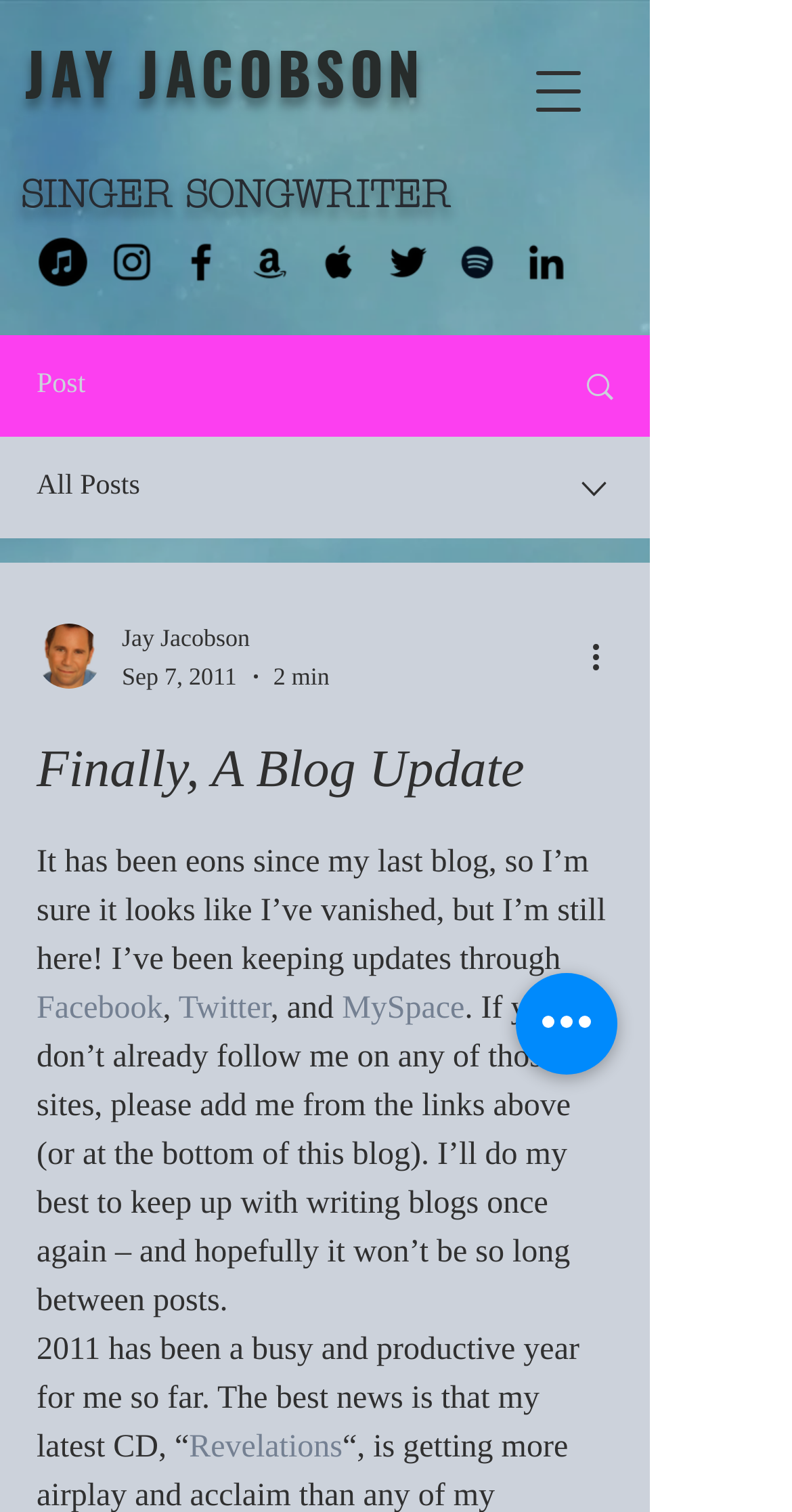Find the bounding box coordinates of the element you need to click on to perform this action: 'Open navigation menu'. The coordinates should be represented by four float values between 0 and 1, in the format [left, top, right, bottom].

[0.641, 0.027, 0.769, 0.094]